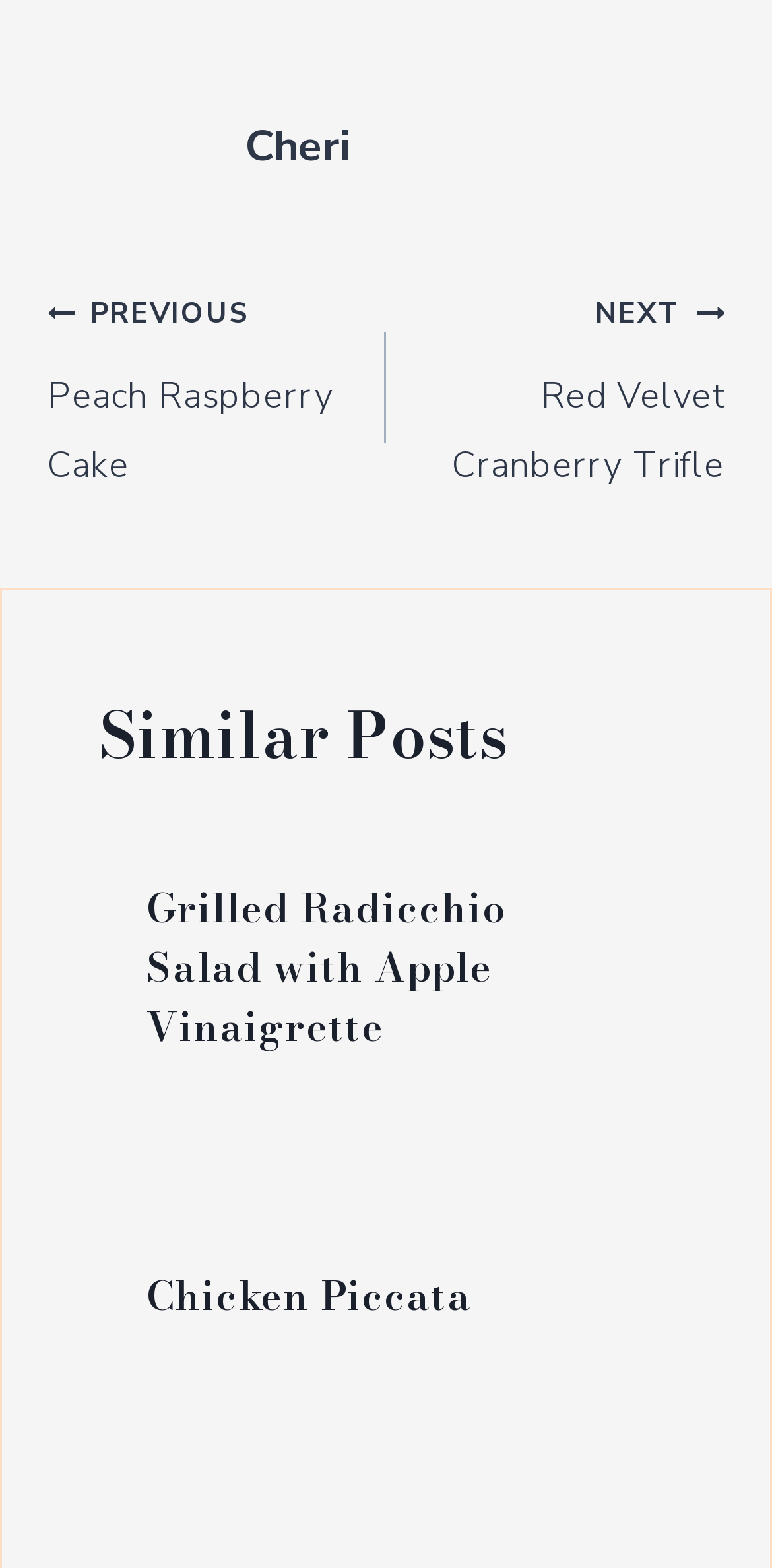Provide a brief response to the question below using one word or phrase:
What is the next post about?

Red Velvet Cranberry Trifle